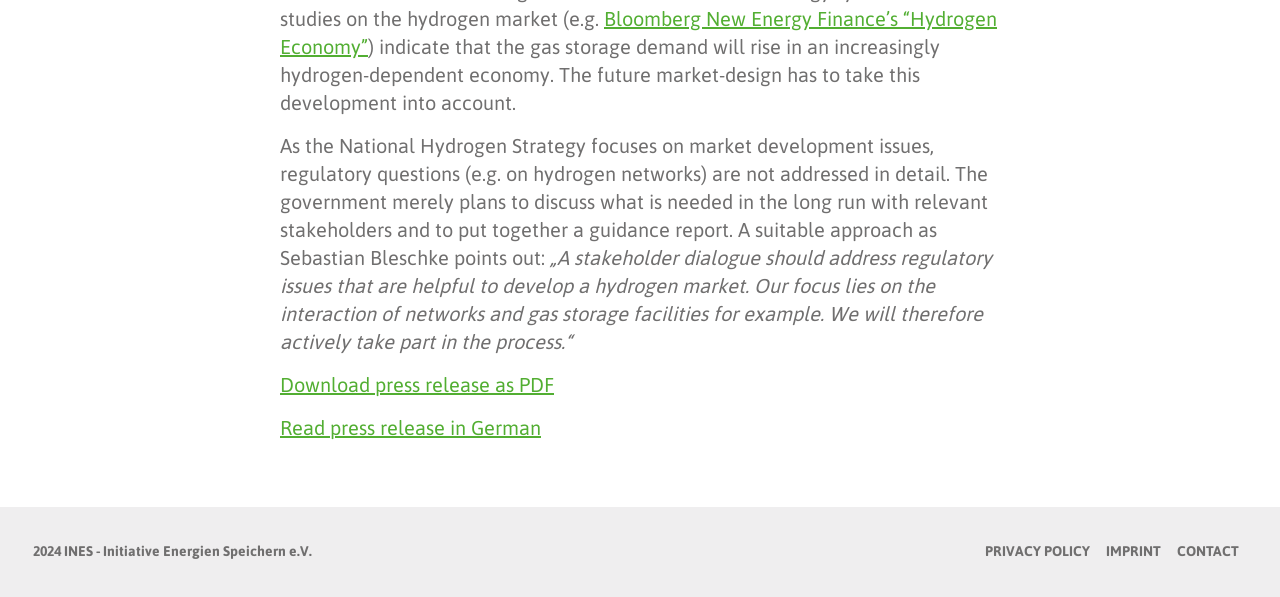What is the purpose of the stakeholder dialogue?
Please give a detailed answer to the question using the information shown in the image.

Based on the quote from Sebastian Bleschke, '„A stakeholder dialogue should address regulatory issues that are helpful to develop a hydrogen market.'', it can be inferred that the purpose of the stakeholder dialogue is to address regulatory issues related to the development of a hydrogen market.